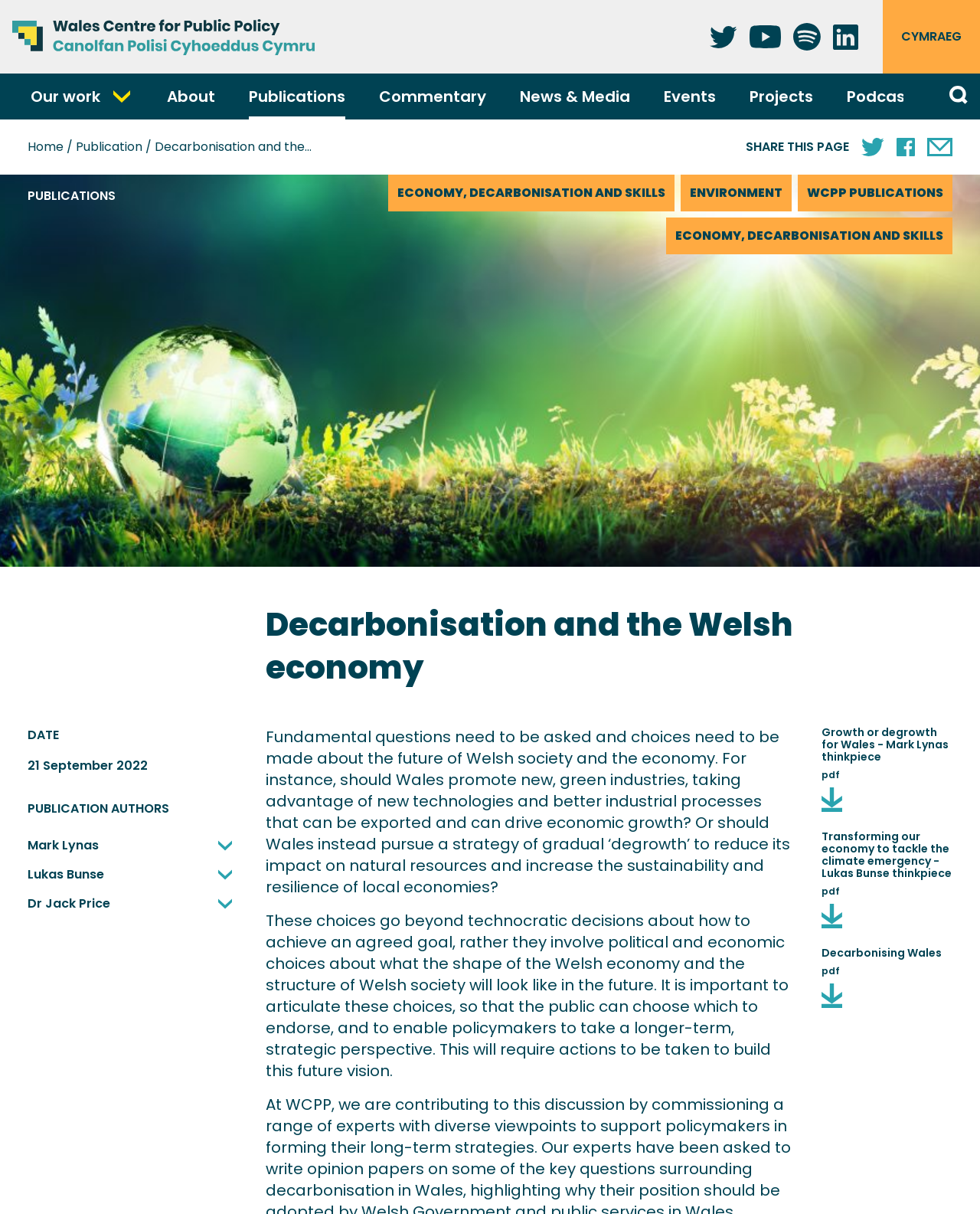Identify the bounding box coordinates of the specific part of the webpage to click to complete this instruction: "Read Decarbonisation and the Welsh economy publication".

[0.158, 0.114, 0.318, 0.128]